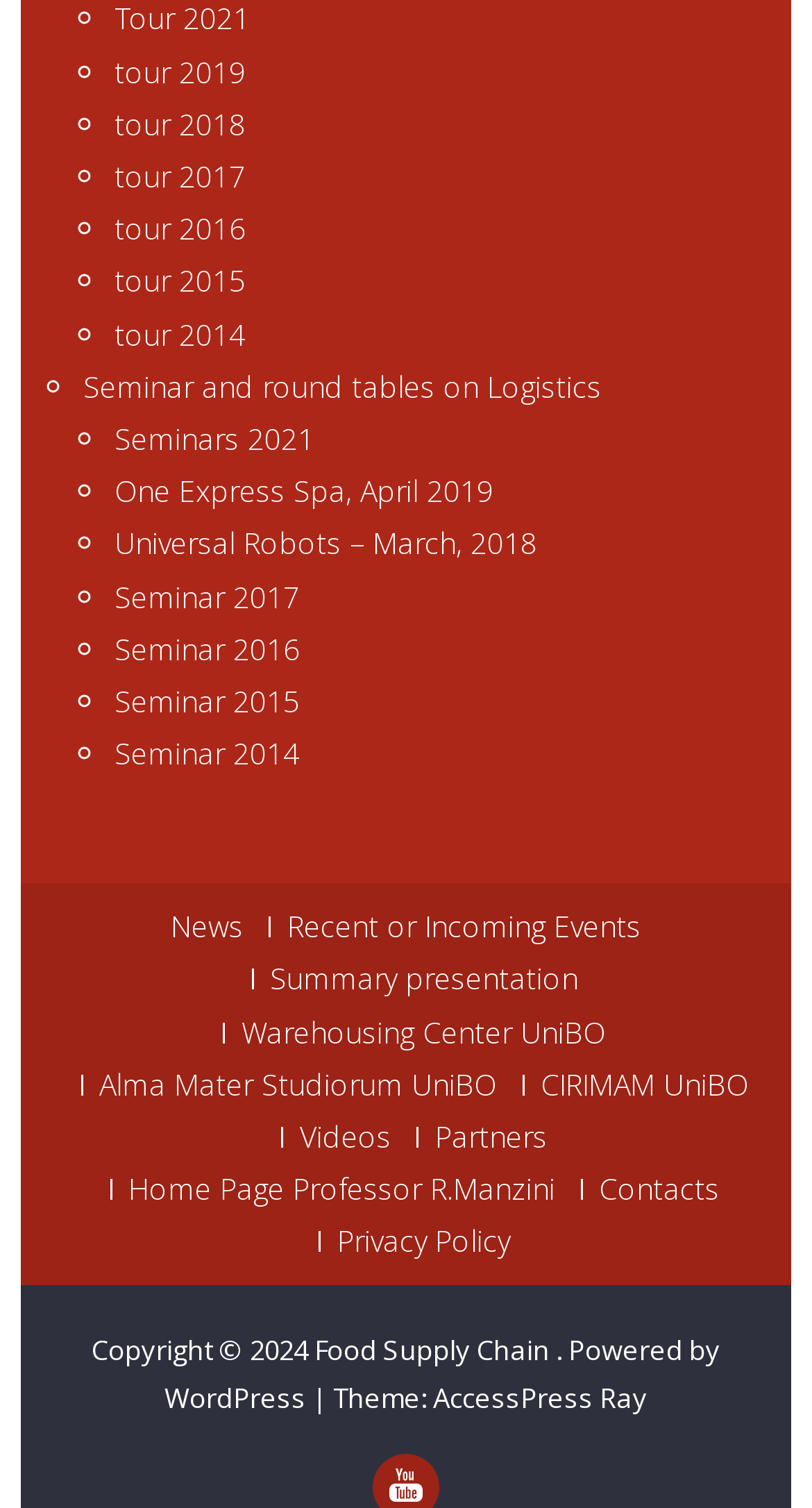Identify the bounding box coordinates of the area you need to click to perform the following instruction: "Share on Facebook".

None